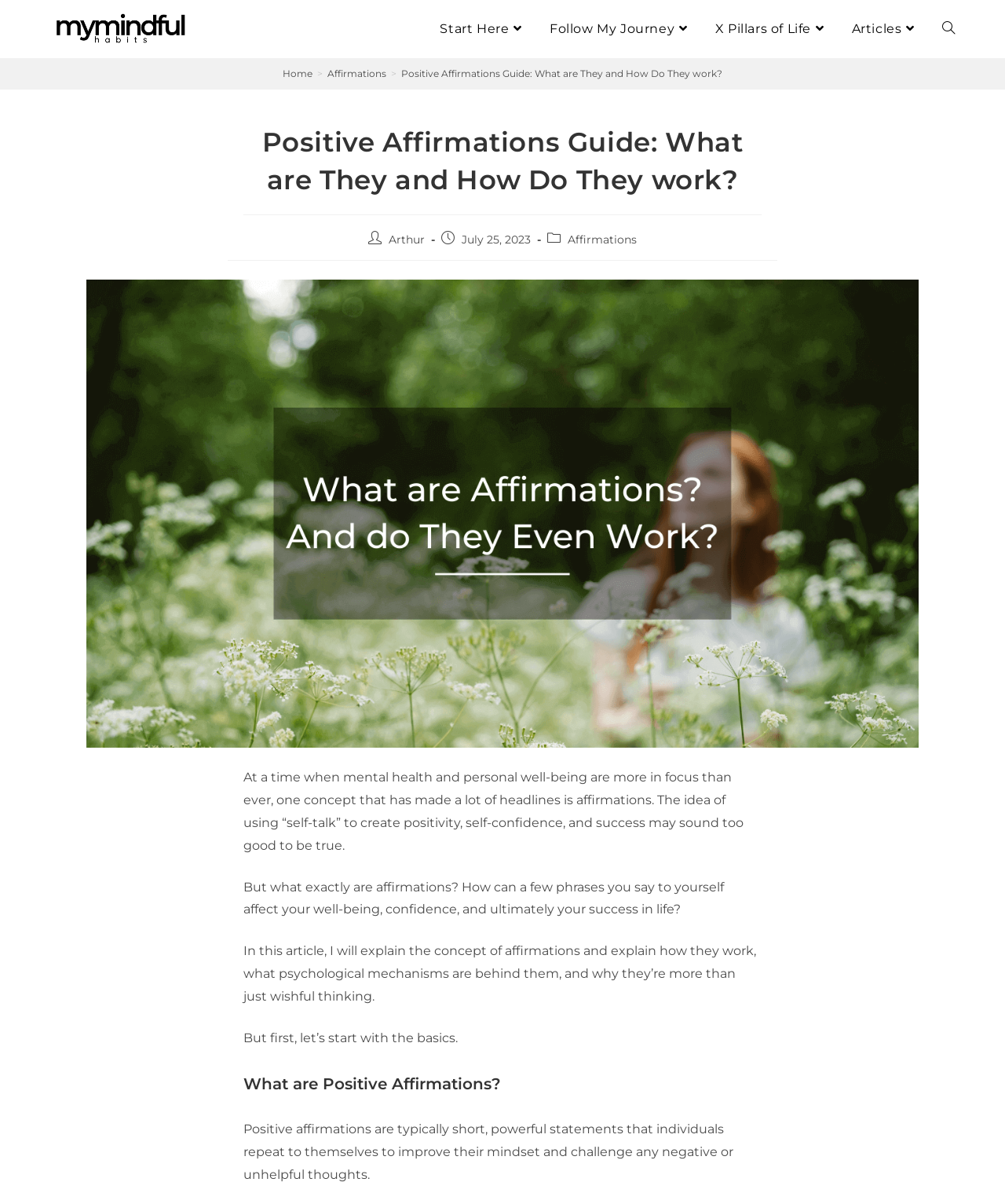What is the main topic of this webpage?
Please provide a detailed and thorough answer to the question.

Based on the webpage content, the main topic is affirmations, which is evident from the heading 'Positive Affirmations Guide: What are They and How Do They work?' and the text that follows, explaining the concept of affirmations and how they work.